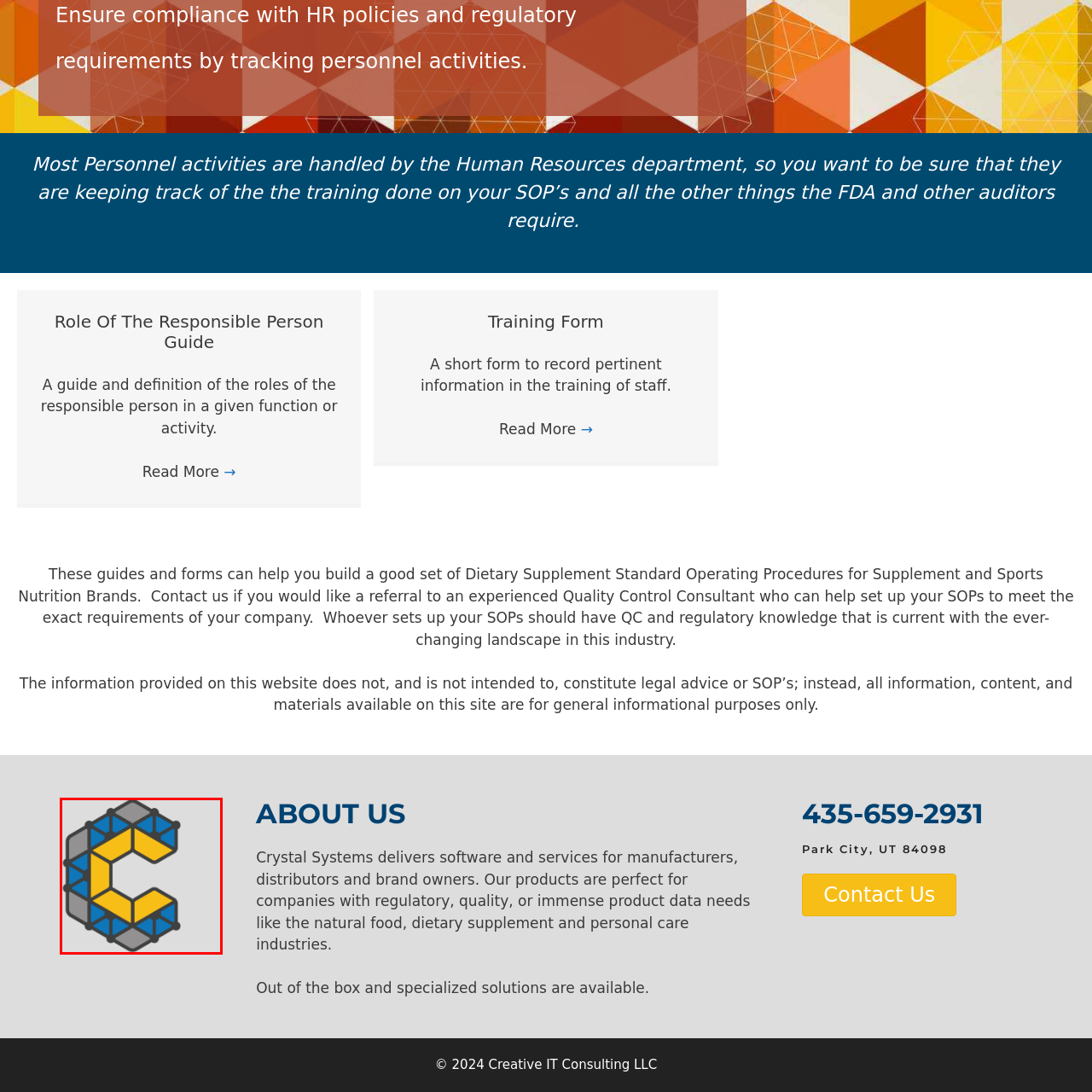What type of industries does Crystal Systems specialize in?
Examine the image within the red bounding box and give a comprehensive response.

The company specializes in providing software and services for manufacturers, distributors, and brand owners in industries such as natural food and dietary supplements.